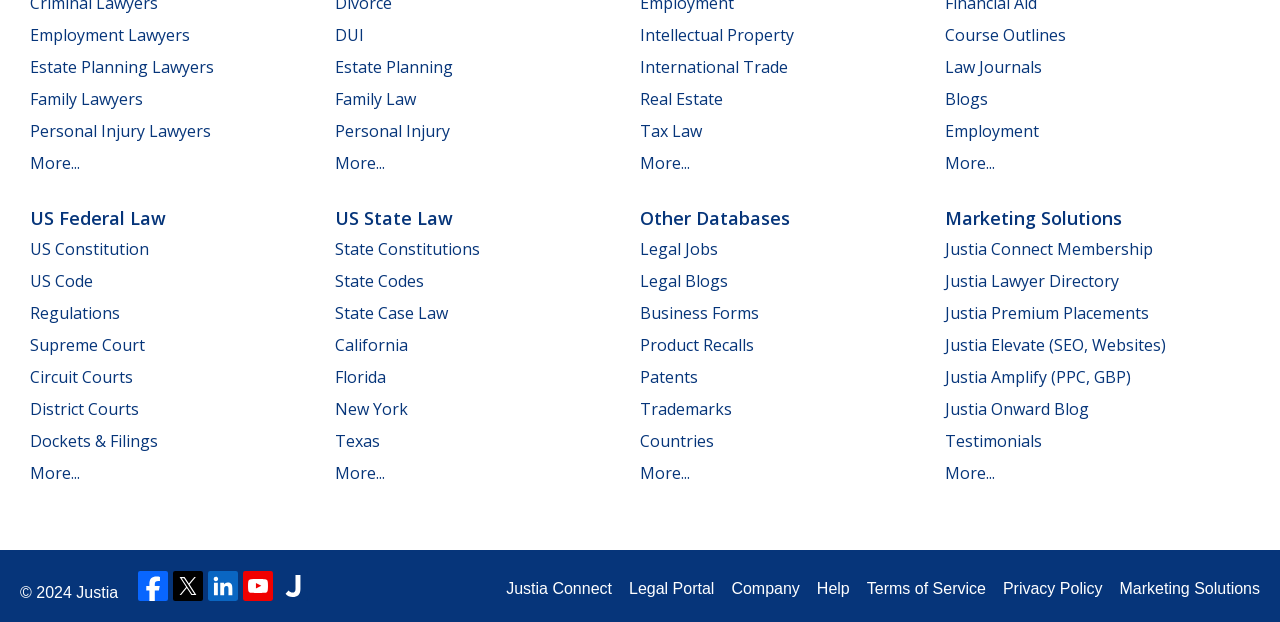What is the copyright year mentioned on the webpage?
From the image, provide a succinct answer in one word or a short phrase.

2024